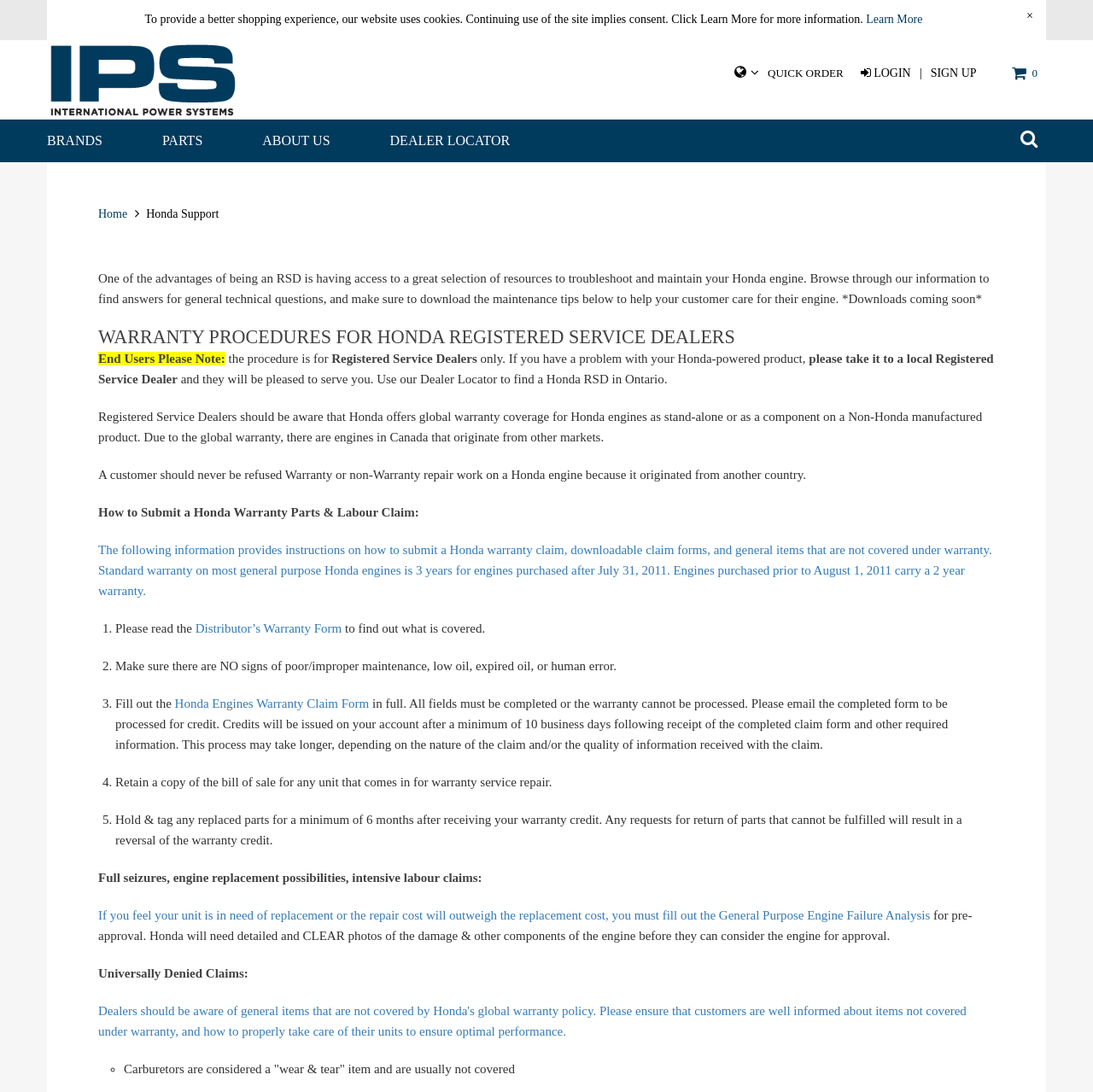Please identify the bounding box coordinates of the region to click in order to complete the task: "Click the 'BRANDS' link". The coordinates must be four float numbers between 0 and 1, specified as [left, top, right, bottom].

[0.035, 0.11, 0.101, 0.149]